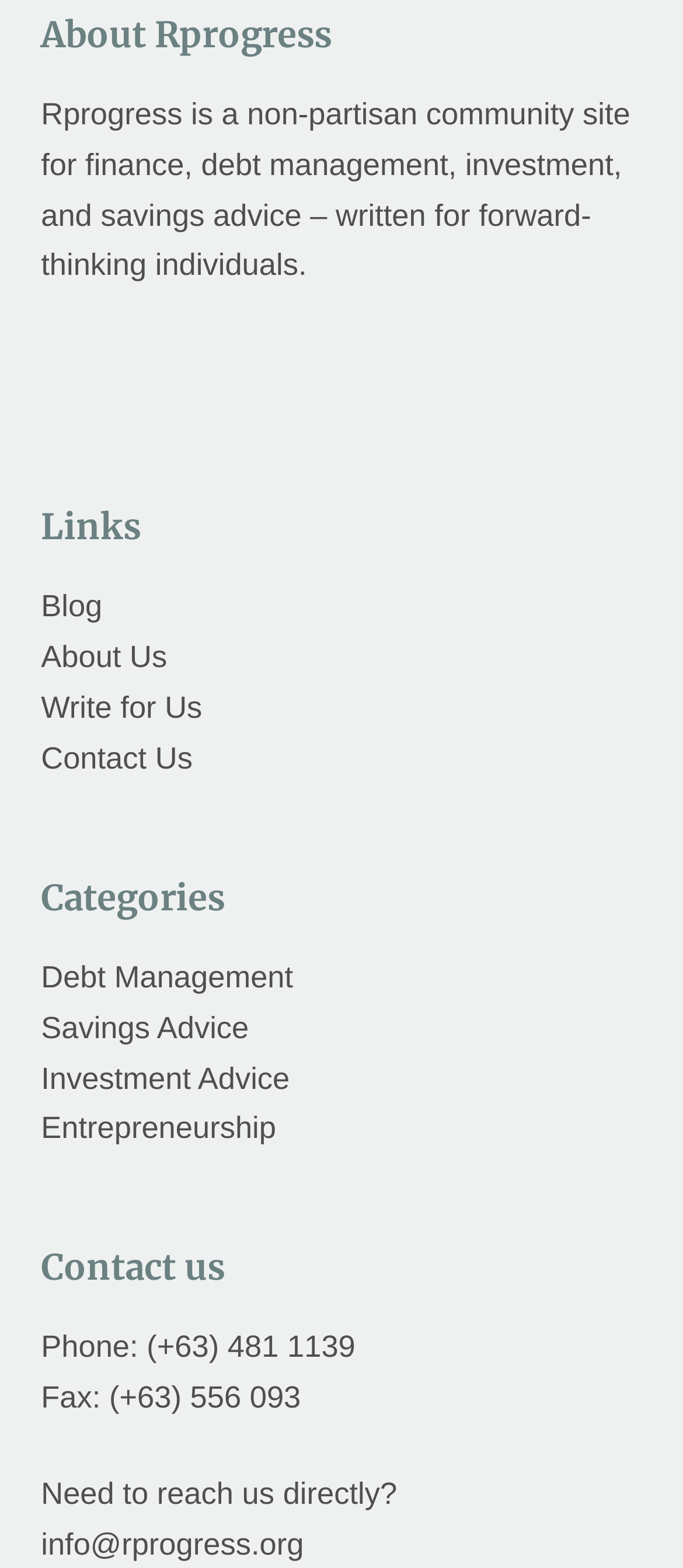Using the information shown in the image, answer the question with as much detail as possible: What is the email address to reach Rprogress directly?

The email address to reach Rprogress directly can be found in the 'Contact us' section. The link element contains the email address, which is info@rprogress.org.